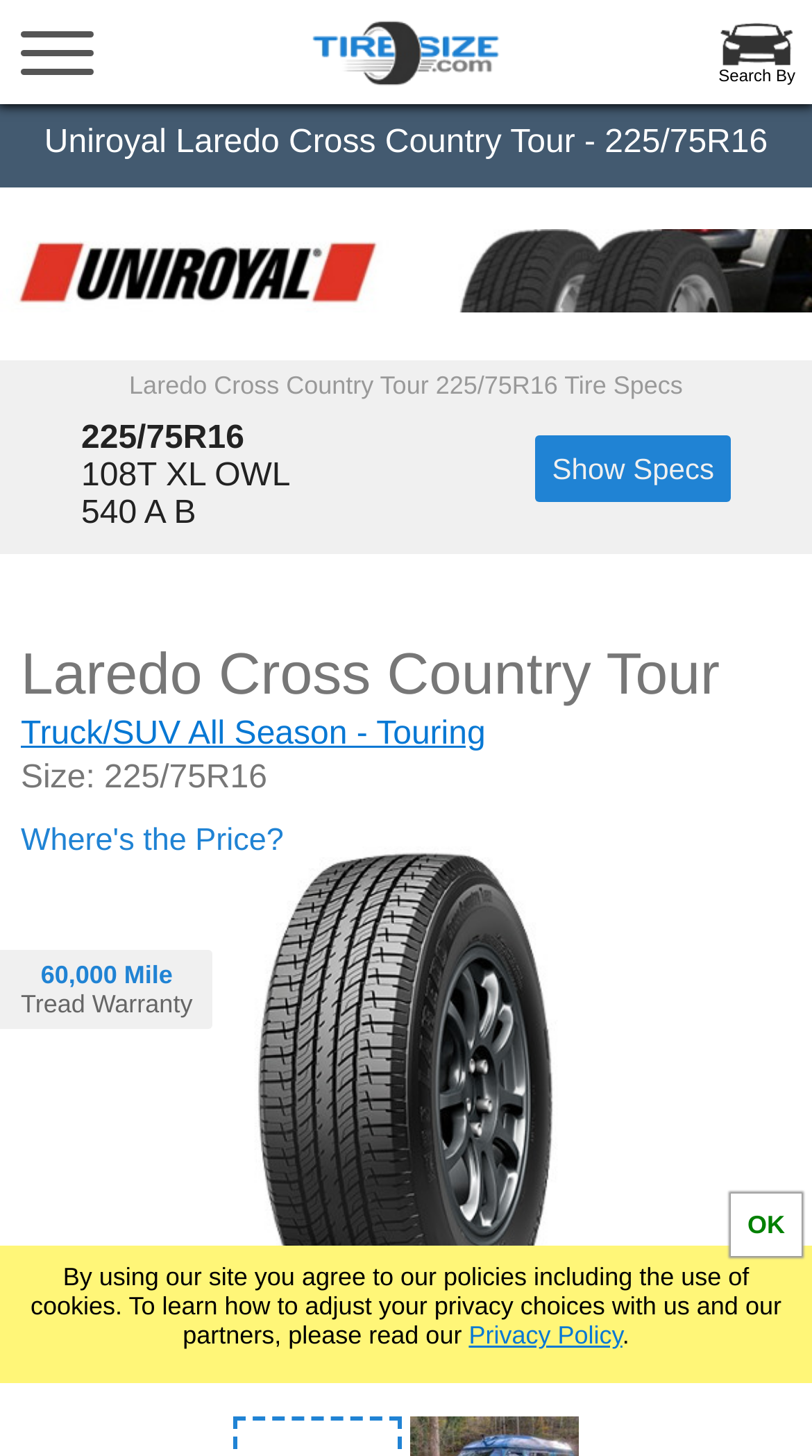Could you find the bounding box coordinates of the clickable area to complete this instruction: "View privacy policy"?

[0.577, 0.907, 0.767, 0.927]